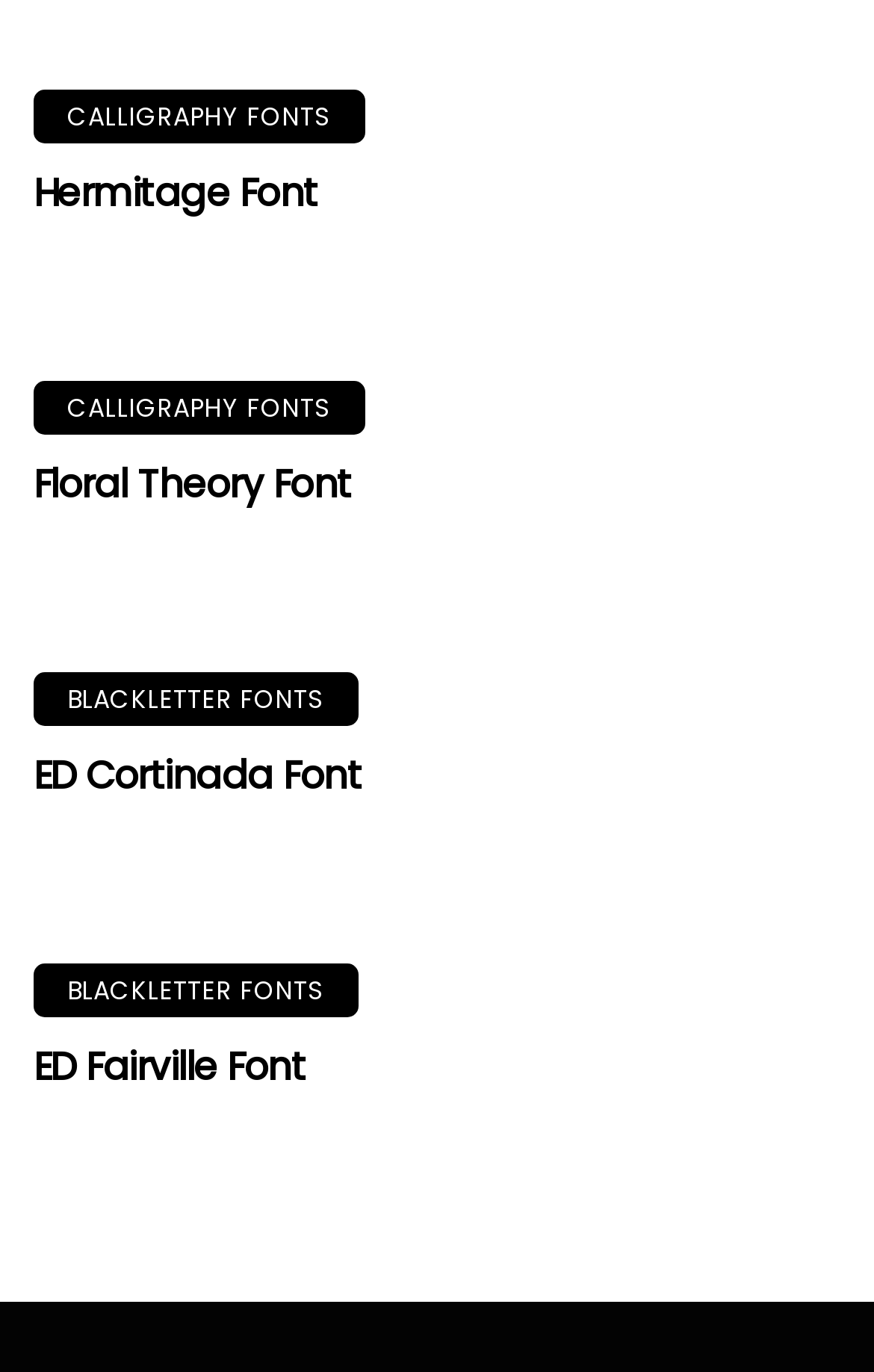How many fonts are displayed on this webpage?
Based on the screenshot, provide a one-word or short-phrase response.

4